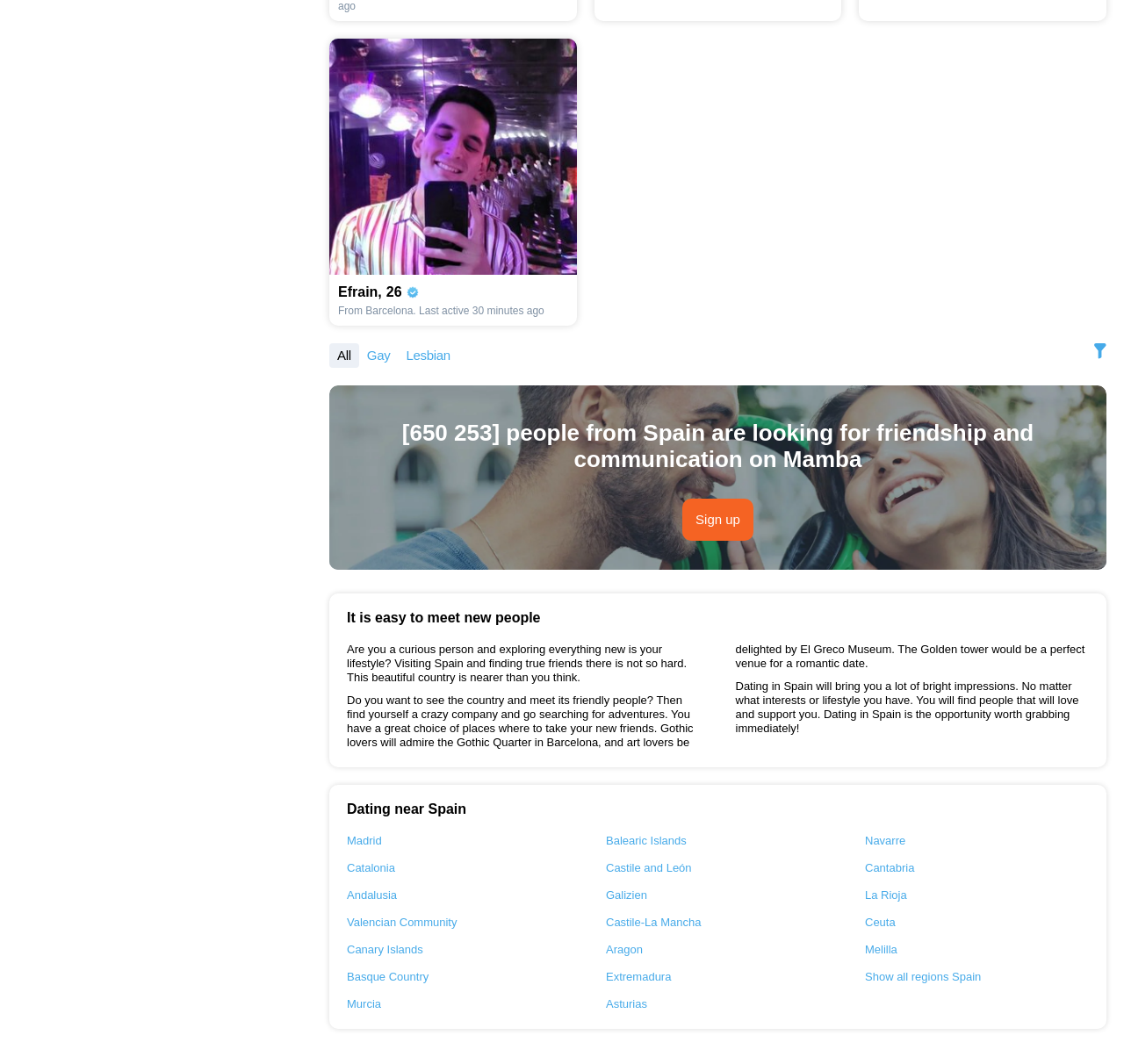Please give a succinct answer to the question in one word or phrase:
What is the name of the person in the profile?

Efrain